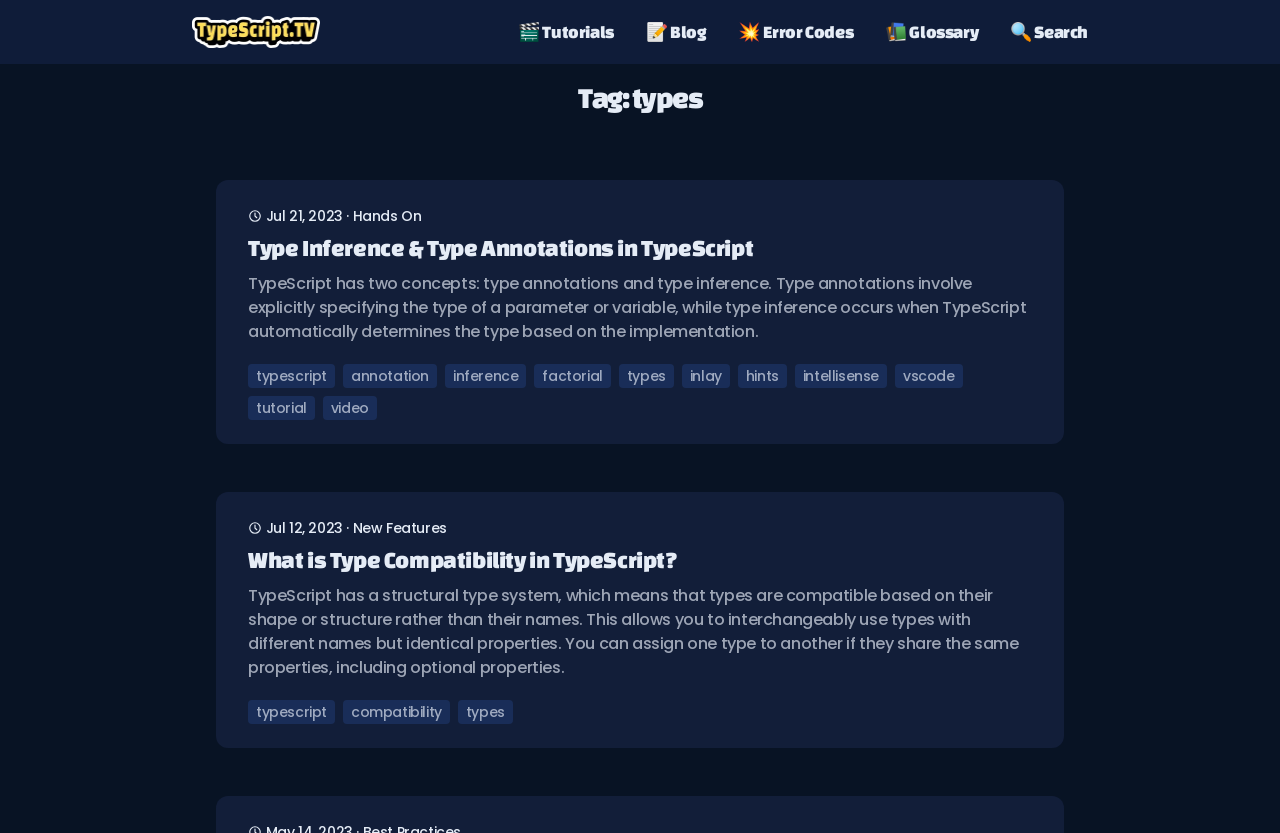Write an exhaustive caption that covers the webpage's main aspects.

This webpage appears to be a blog or article listing page focused on TypeScript programming. At the top, there is a logo of TypeScript TV, followed by a navigation menu with links to Tutorials, Blog, Error Codes, Glossary, and Search.

Below the navigation menu, there is a header section with a title "Tag: types" indicating that the page is listing articles related to the "types" tag. 

The main content of the page is divided into two sections, each containing an article. The first article has a heading "Type Inference & Type Annotations in TypeScript" and a brief summary of the topic. There is also a timestamp "Jul 21, 2023" and a link to the full article. 

The second article has a heading "What is Type Compatibility in TypeScript?" and a brief summary of the topic. There is also a timestamp "Jul 12, 2023" and a link to the full article.

At the bottom of each article, there are links to related tags, such as "typescript", "annotation", "inference", and "types". These links are likely used for filtering or searching articles by topic.